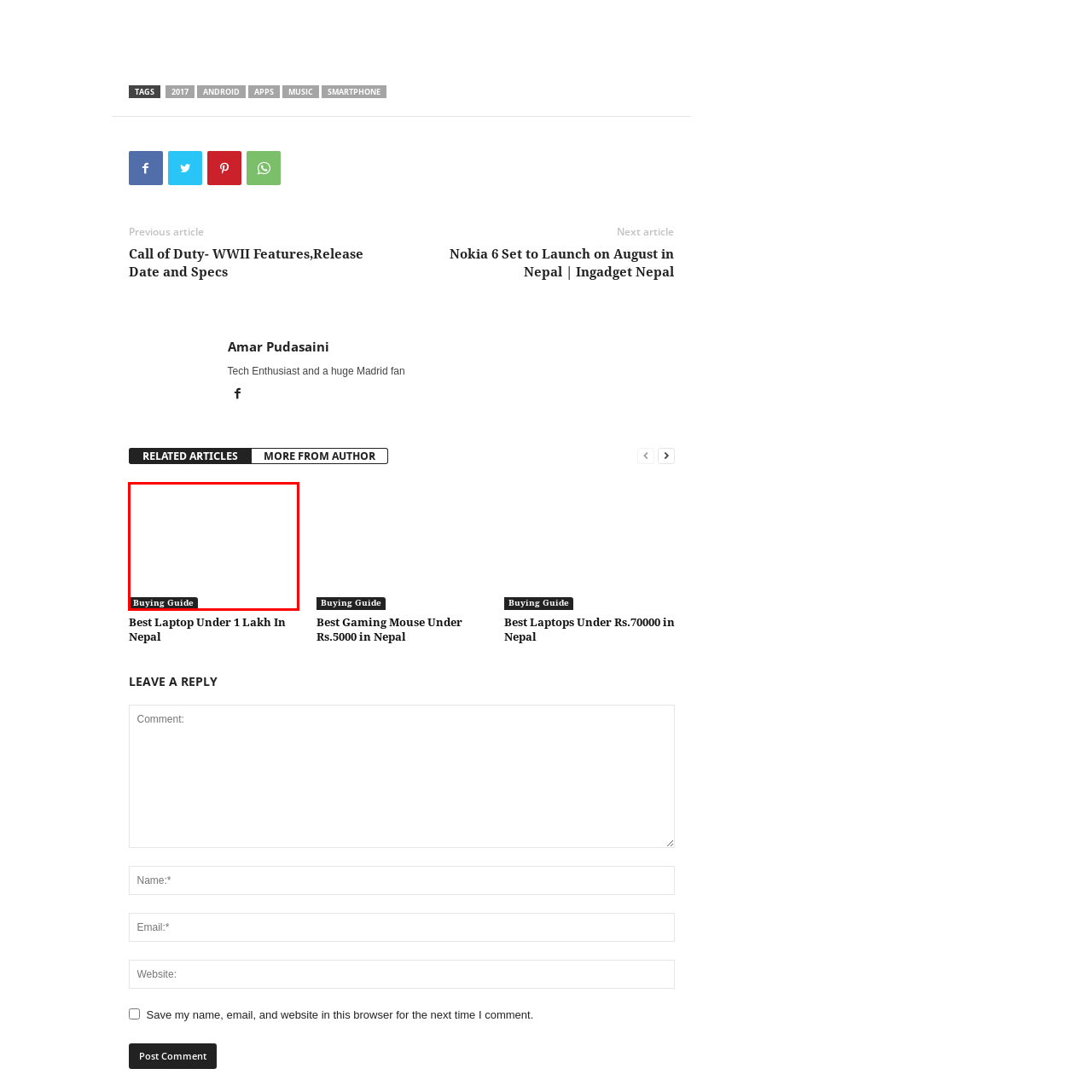Deliver a detailed explanation of the elements found in the red-marked area of the image.

This image is associated with the article titled "Best Laptop Under 1 Lakh In Nepal," which aims to guide consumers in choosing a laptop that fits their budget and needs. The highlighted section also features a "Buying Guide" label, suggesting a comprehensive resource for potential buyers to navigate options and make informed decisions. The context indicates that this image serves as a visual cue in the overall layout of the webpage, connecting readers to relevant product recommendations and expert advice tailored specifically for the Nepalese market.